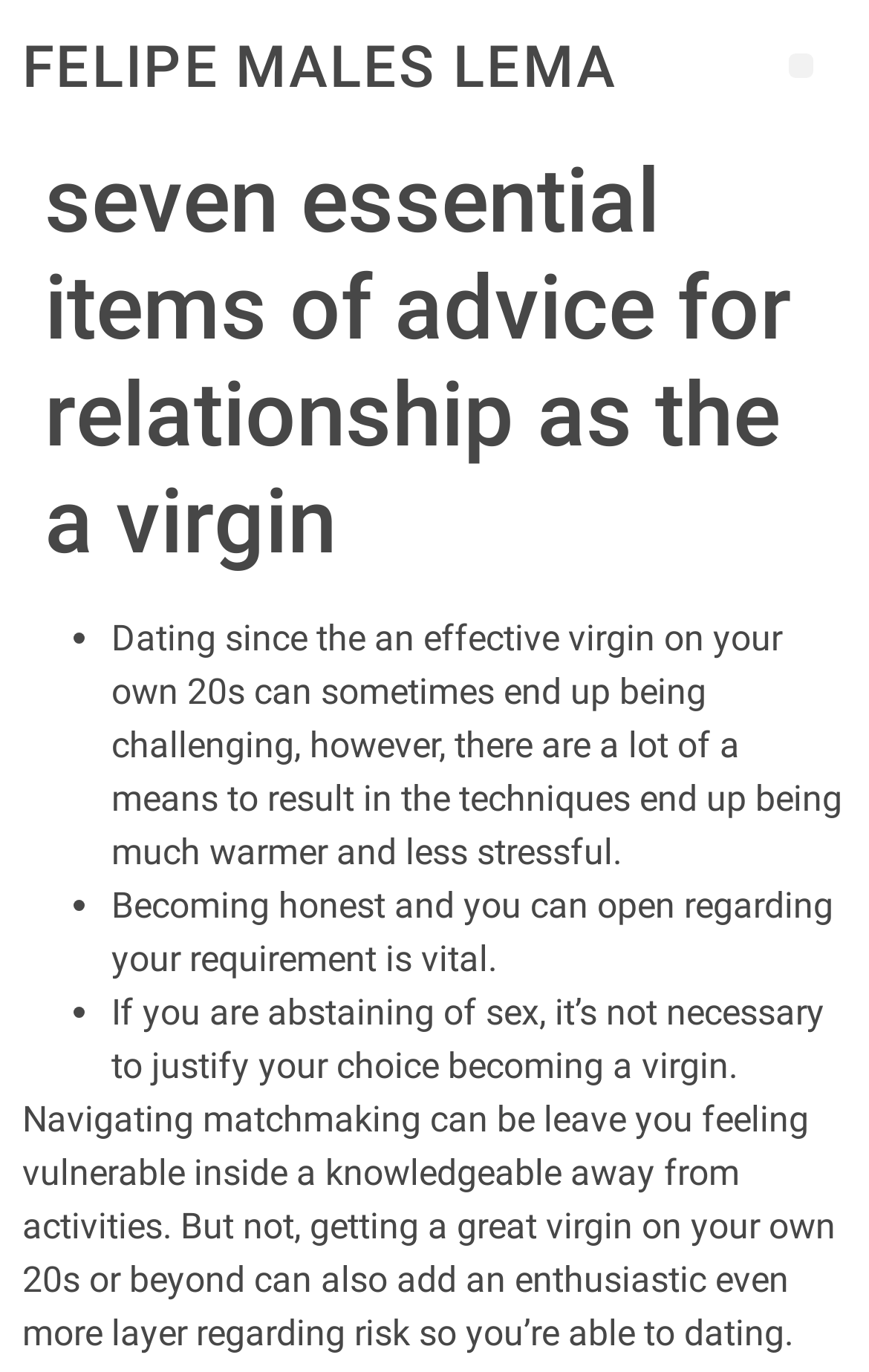Calculate the bounding box coordinates of the UI element given the description: "FELIPE MALES LEMA".

[0.026, 0.024, 0.709, 0.072]